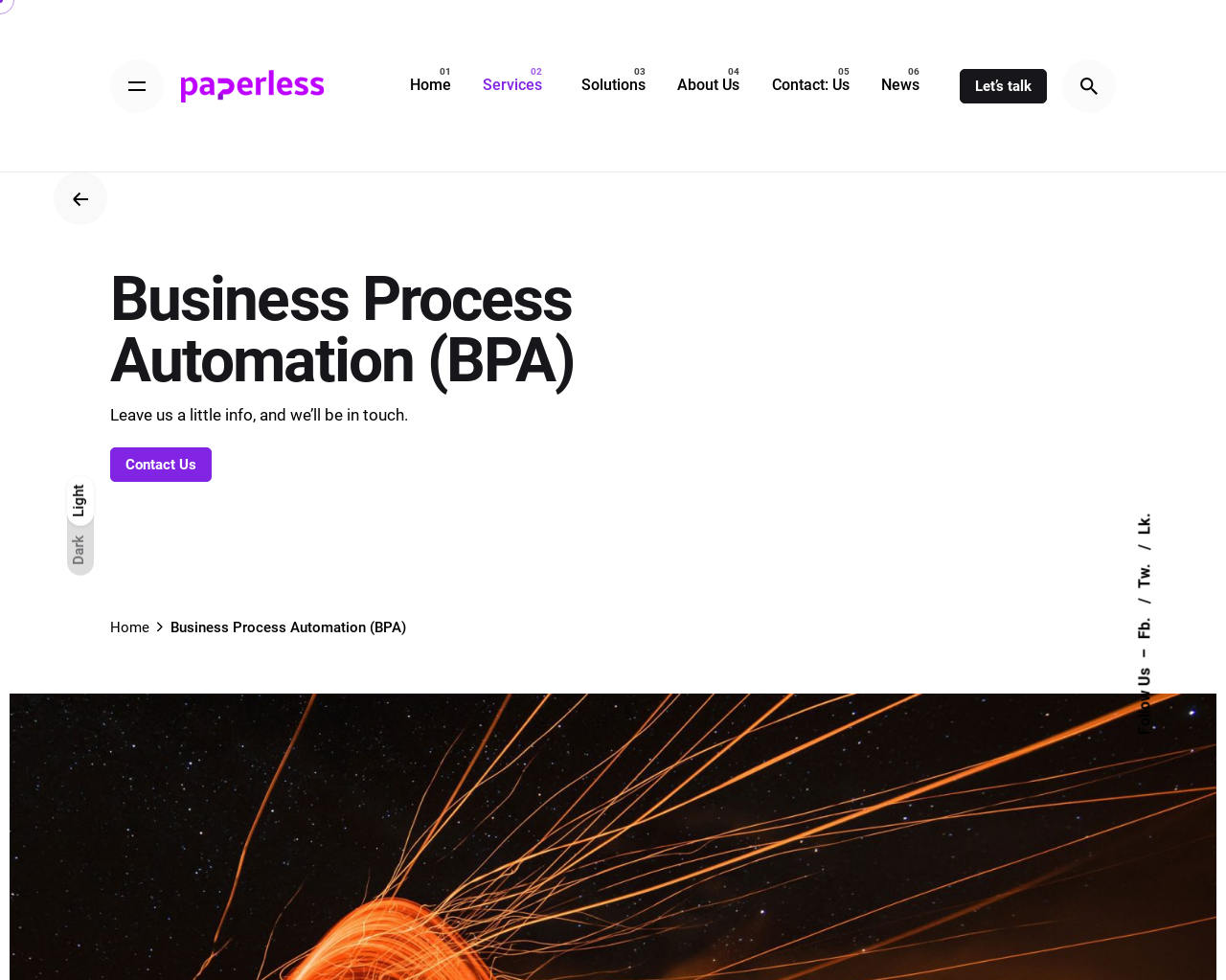Please examine the image and provide a detailed answer to the question: What is the company name?

I found the company name by looking at the logo and the text next to it, which says 'Paperless Technology Solutions'. This text is also a link, and it appears in multiple places on the webpage, indicating its importance.